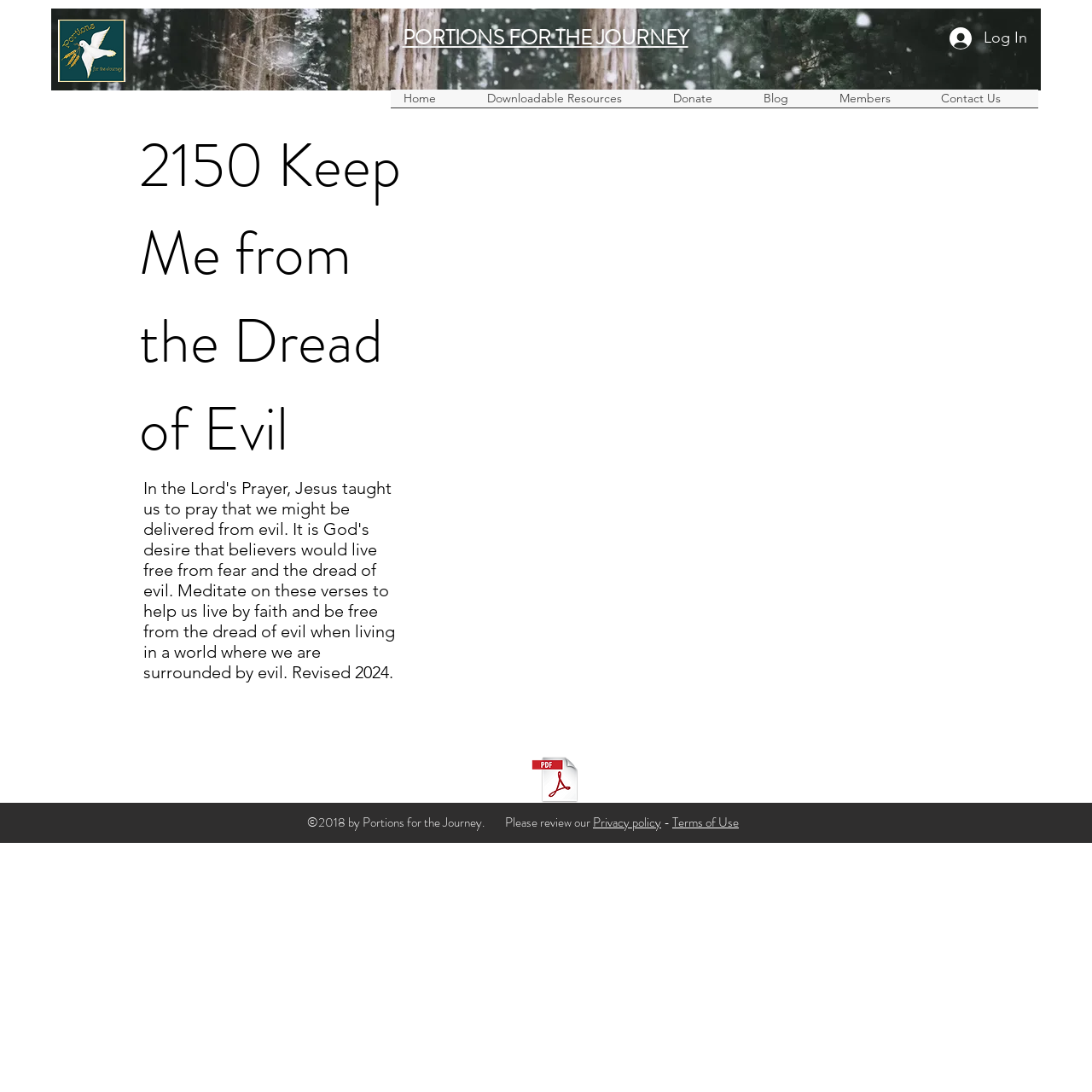Please locate the bounding box coordinates of the element that should be clicked to complete the given instruction: "View shopping cart".

None